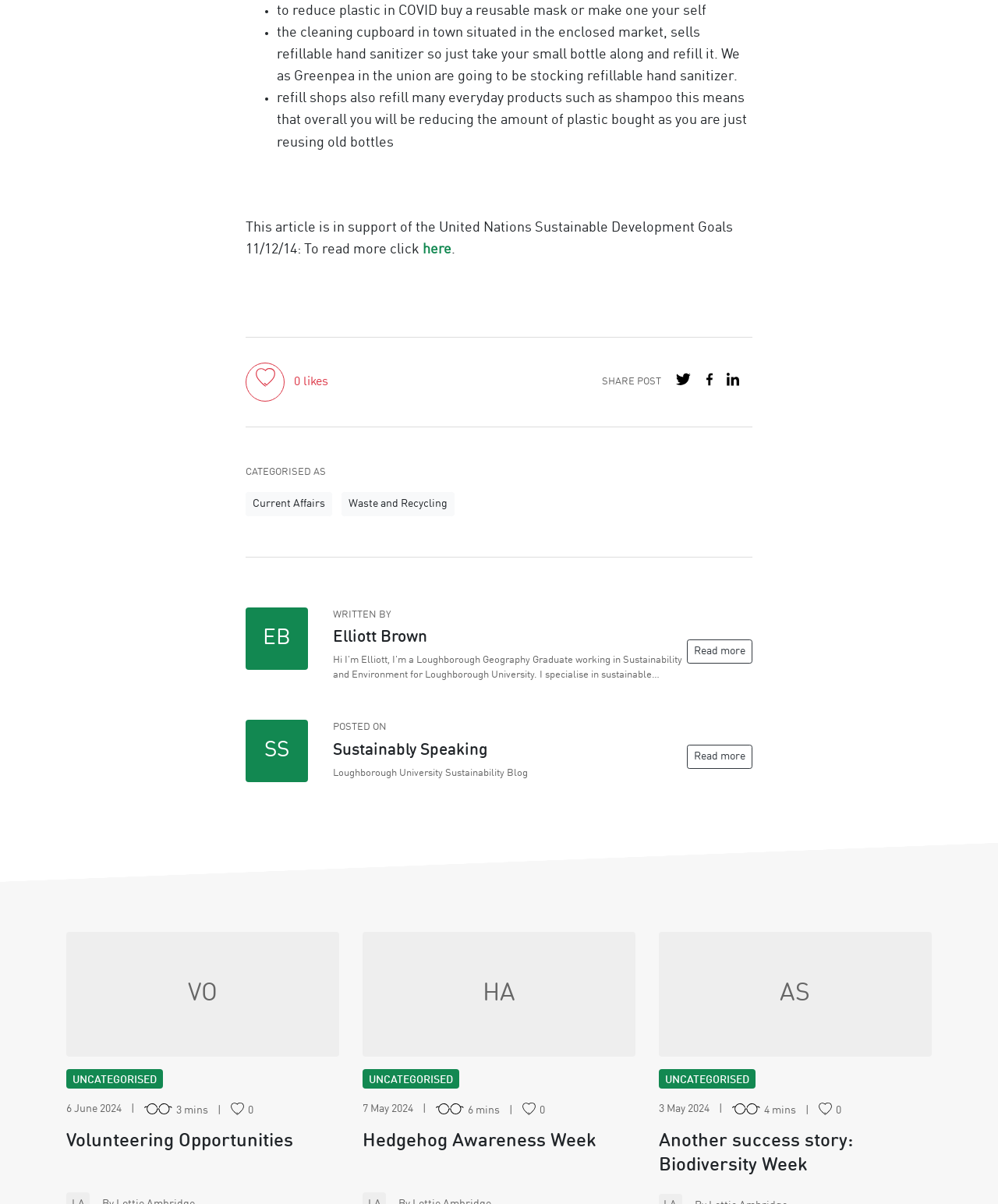Can you pinpoint the bounding box coordinates for the clickable element required for this instruction: "Share the post on Twitter"? The coordinates should be four float numbers between 0 and 1, i.e., [left, top, right, bottom].

[0.675, 0.307, 0.694, 0.323]